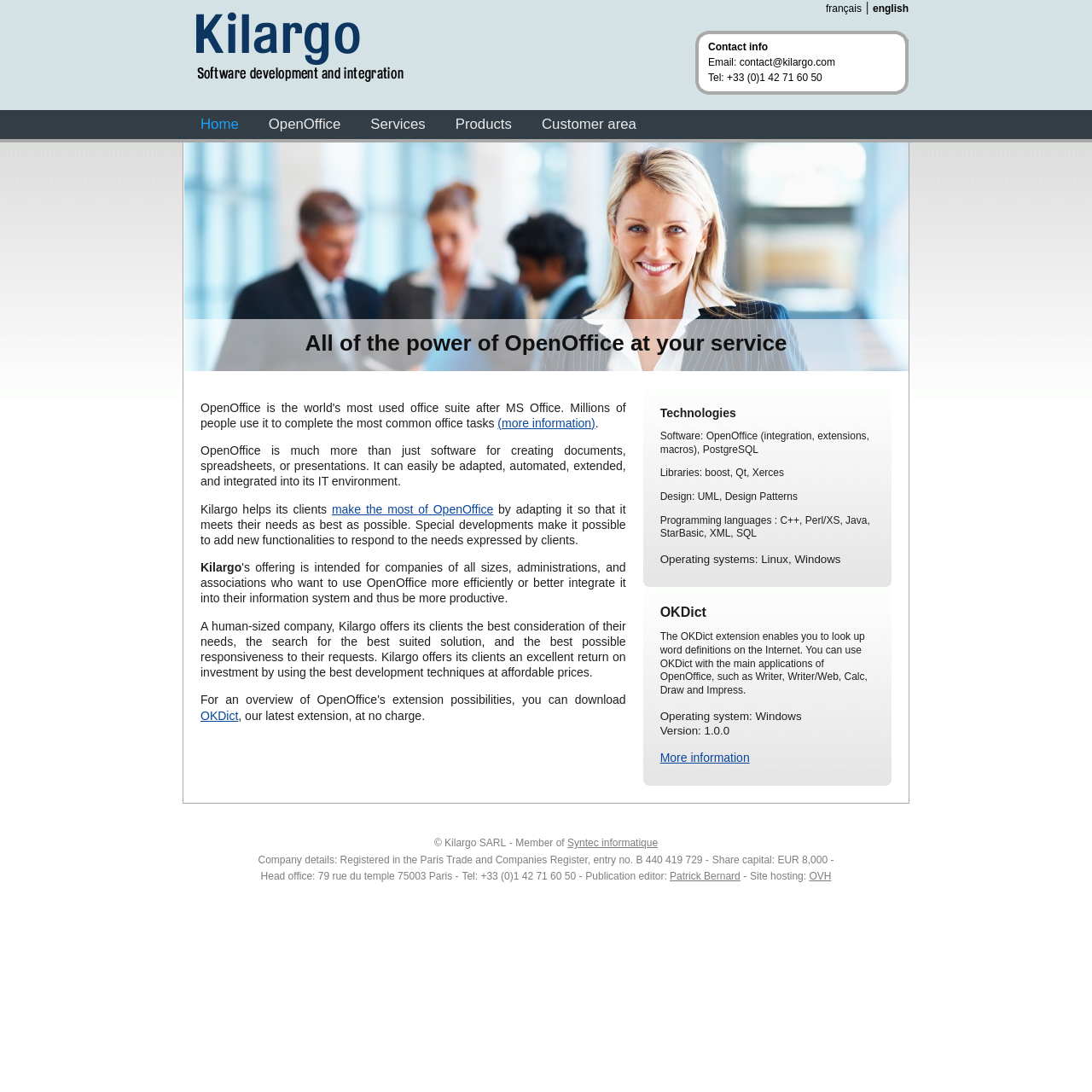Write an elaborate caption that captures the essence of the webpage.

The webpage is about Kilargo, a company that specializes in software development and integration, particularly with OpenOffice. At the top of the page, there is a header section with a logo and a navigation menu with links to different sections of the website, including Home, OpenOffice, Services, Products, and Customer area.

Below the header, there is a section that displays the company's name, Kilargo, and a brief description of the company's services in French and English. This section also includes contact information, such as an email address and phone number.

The main content of the page is divided into two sections. The first section describes the benefits of using OpenOffice and how Kilargo can help clients make the most of this software. This section includes a brief overview of OpenOffice, its features, and its extension possibilities. There is also a link to download OKDict, a free extension that enables users to look up word definitions on the Internet.

The second section of the main content provides more detailed information about Kilargo's services, including the technologies they use, such as OpenOffice, PostgreSQL, and various programming languages. This section also includes a description of the OKDict extension and its features.

At the bottom of the page, there is a footer section that displays the company's copyright information, including the company's name, address, and phone number. This section also includes links to other relevant websites, such as Syntec informatique, and a publication editor's name.